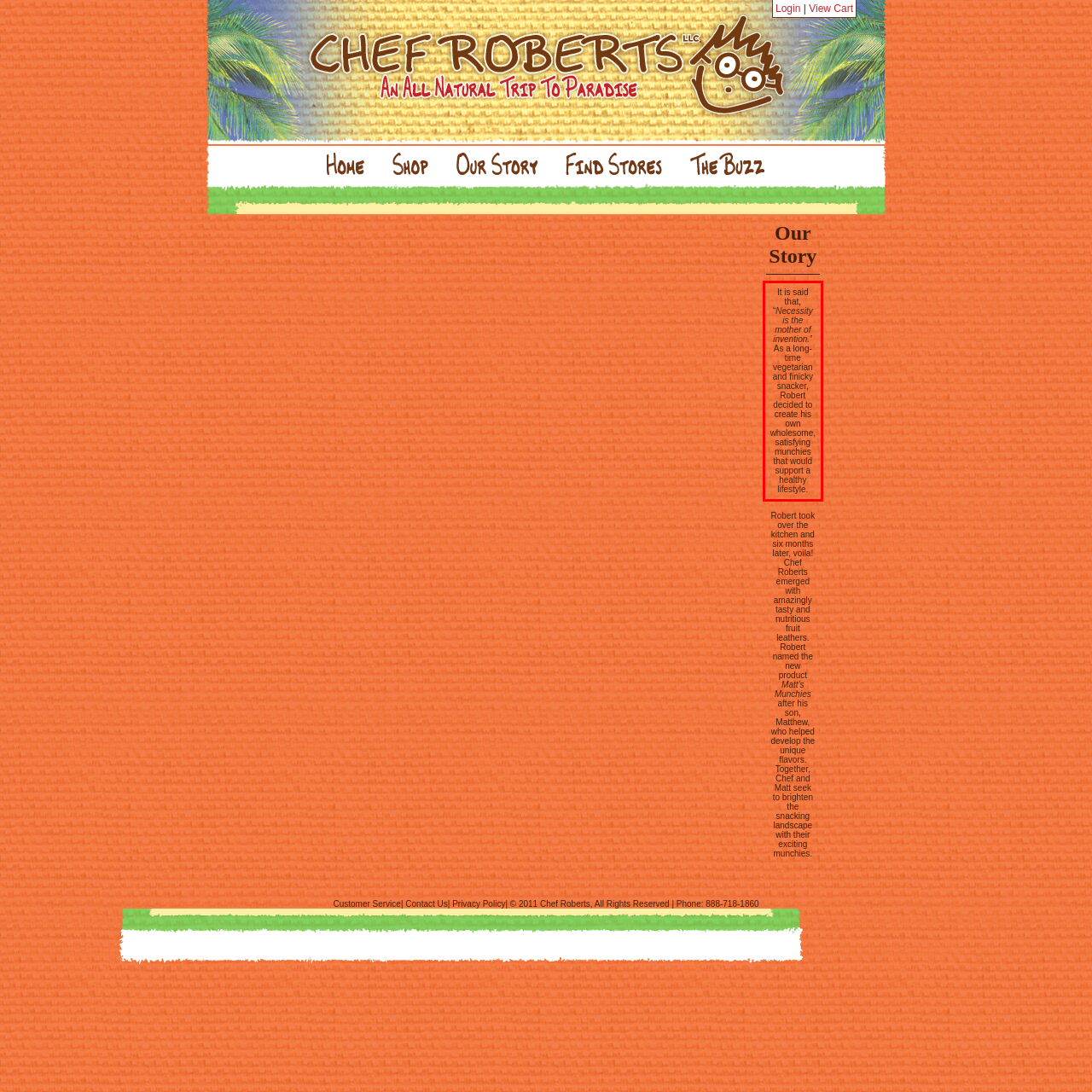In the given screenshot, locate the red bounding box and extract the text content from within it.

It is said that, “Necessity is the mother of invention.” As a long-time vegetarian and finicky snacker, Robert decided to create his own wholesome, satisfying munchies that would support a healthy lifestyle.